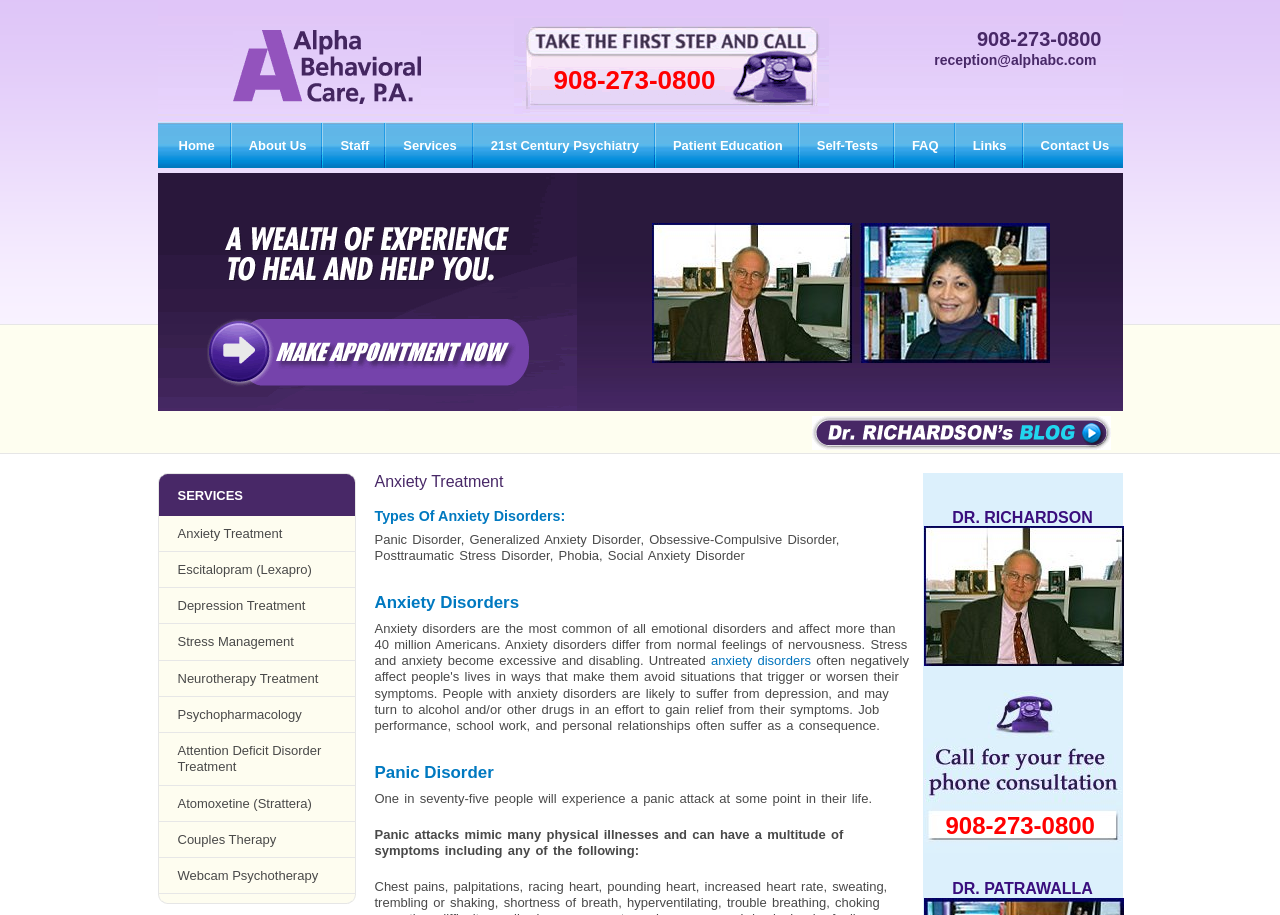Provide the bounding box coordinates of the area you need to click to execute the following instruction: "Learn about anxiety treatment".

[0.139, 0.574, 0.221, 0.591]